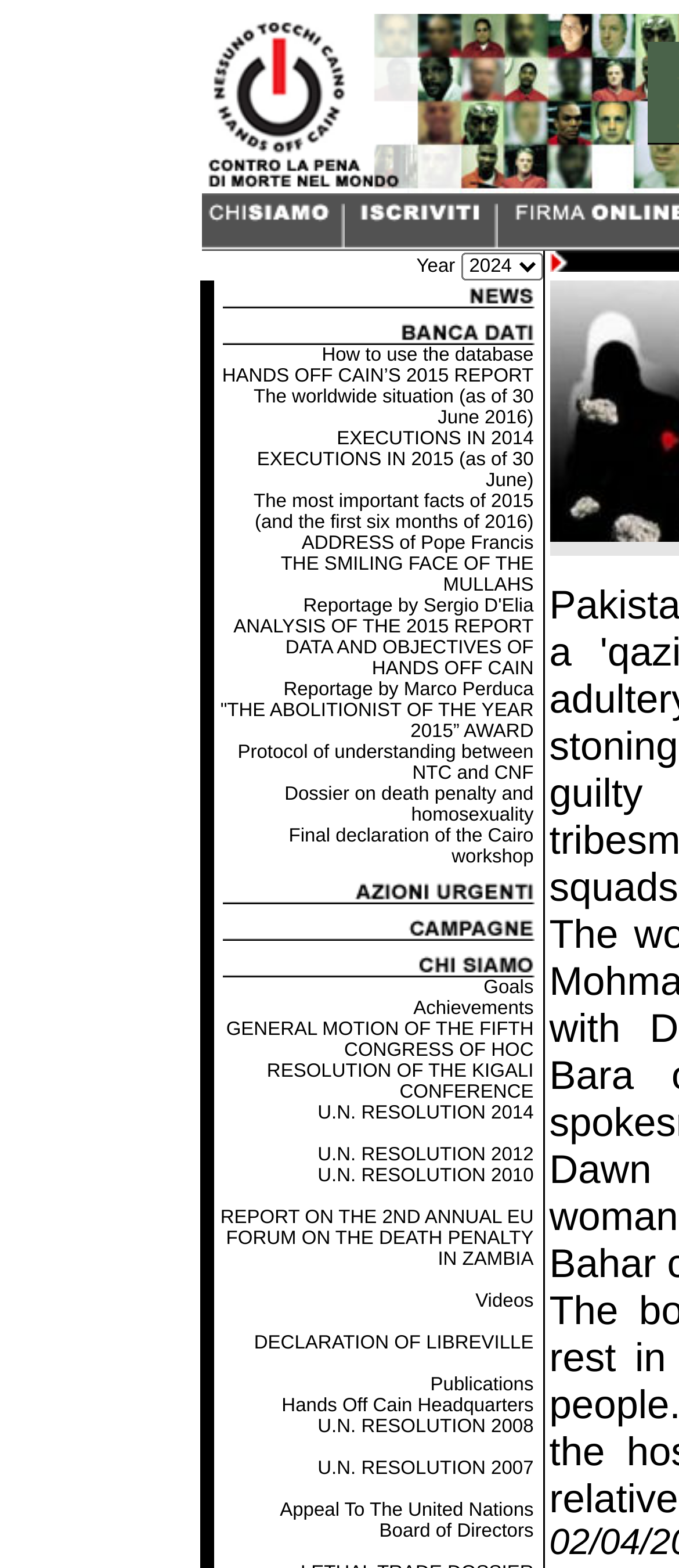What is the text of the first link on the webpage?
Using the visual information, respond with a single word or phrase.

Year 2024